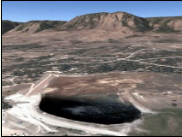Answer with a single word or phrase: 
What is the characteristic of the surrounding area?

Dry brush and rocky